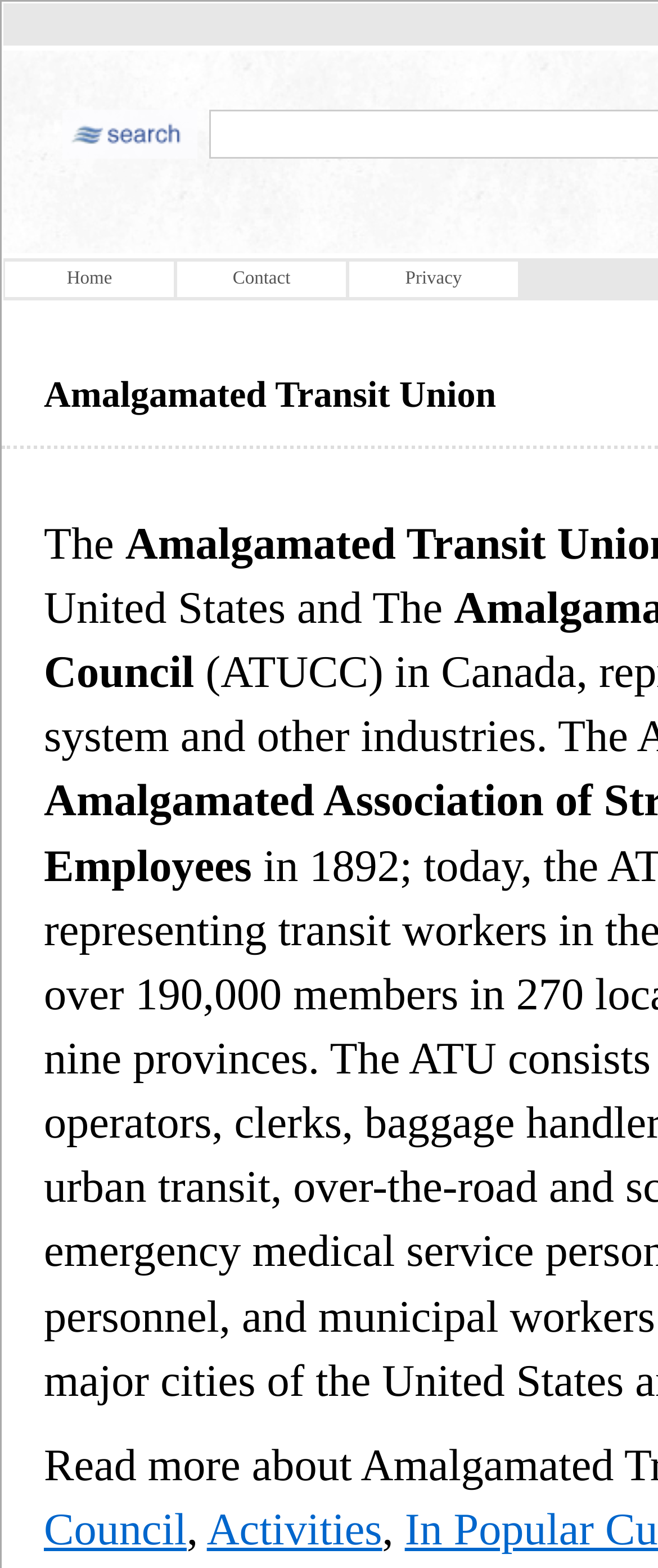Identify and generate the primary title of the webpage.

Amalgamated Transit Union